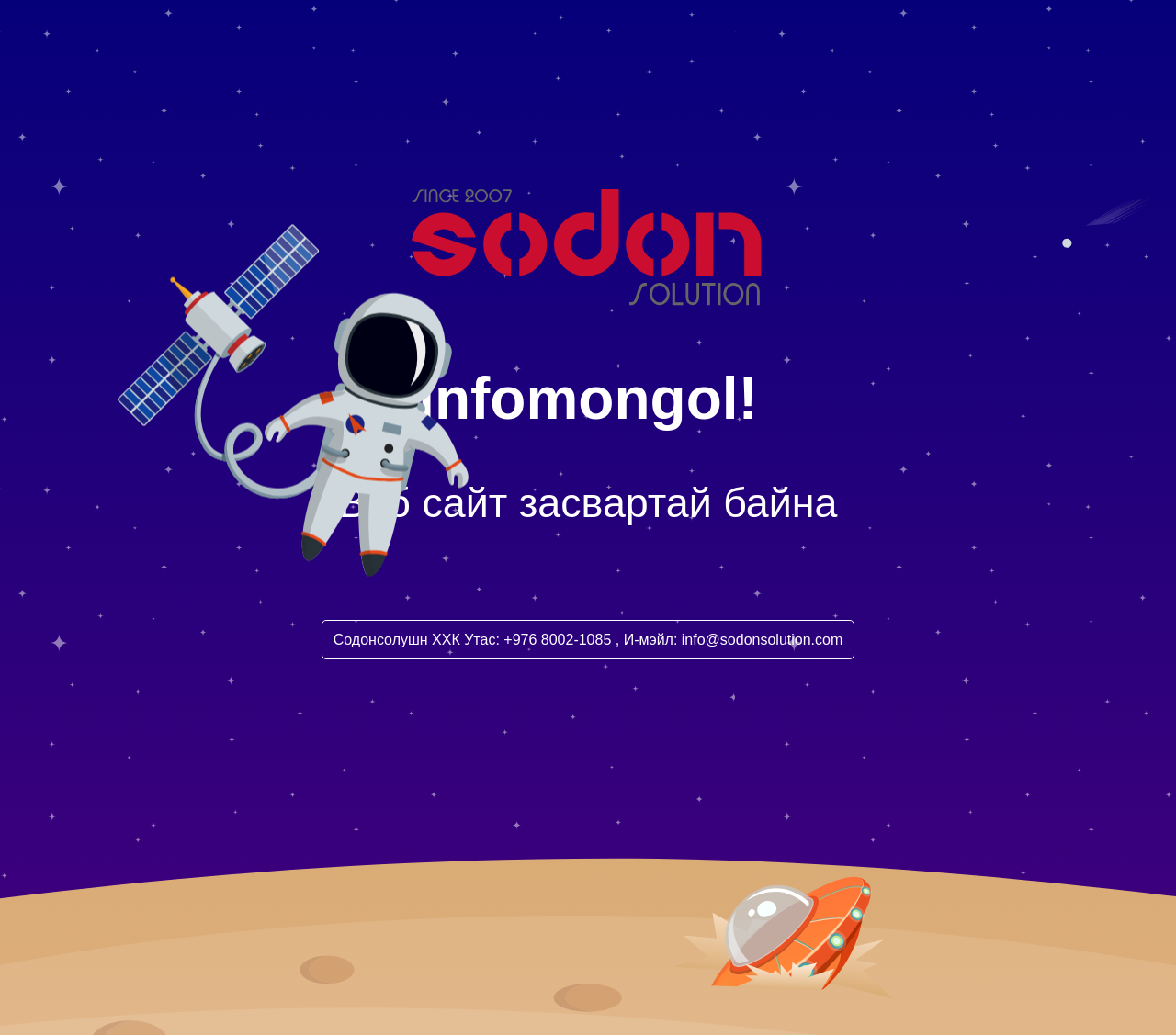What is the name of the company?
Using the image, answer in one word or phrase.

Содонсолушн ХХК